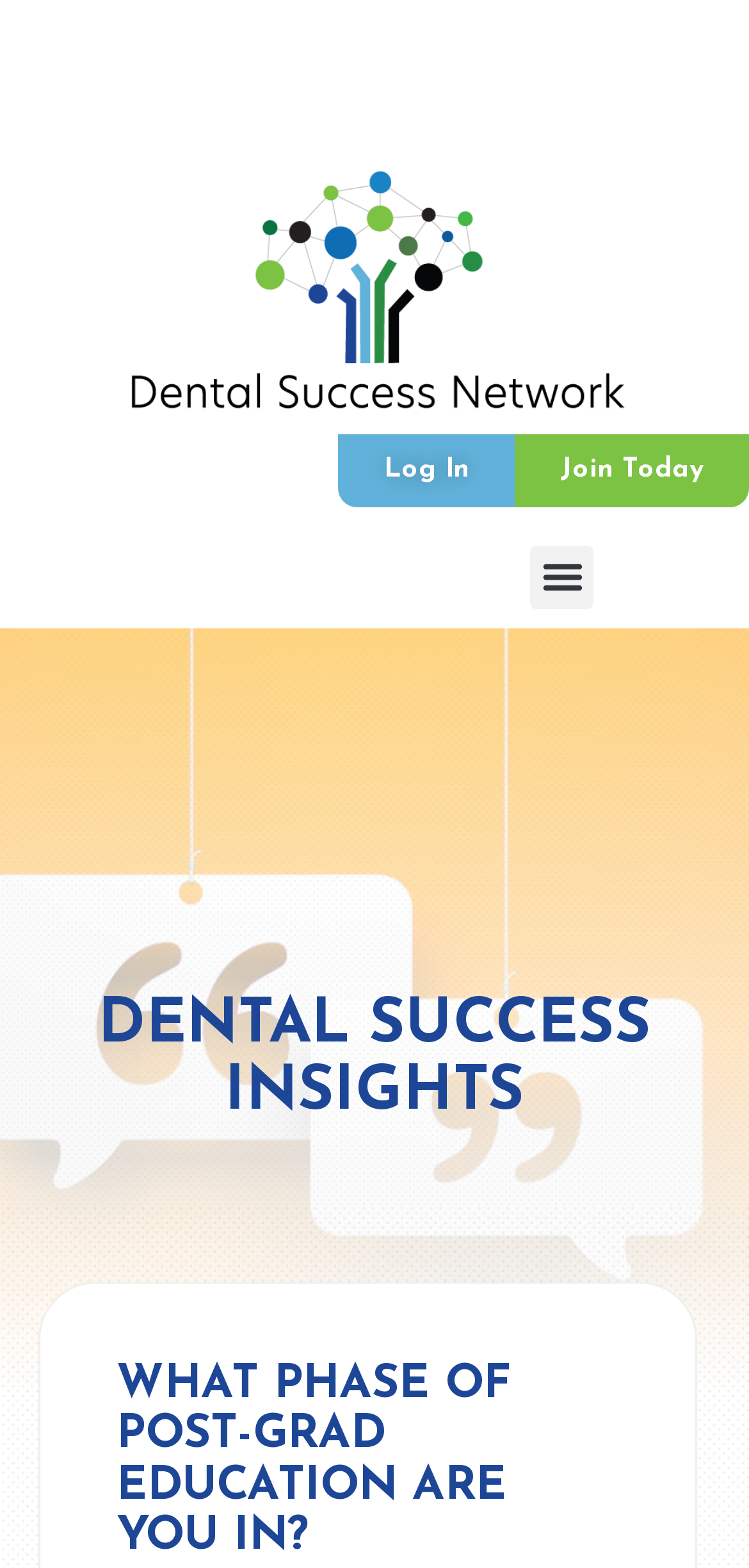Identify the main heading from the webpage and provide its text content.

DENTAL SUCCESS INSIGHTS